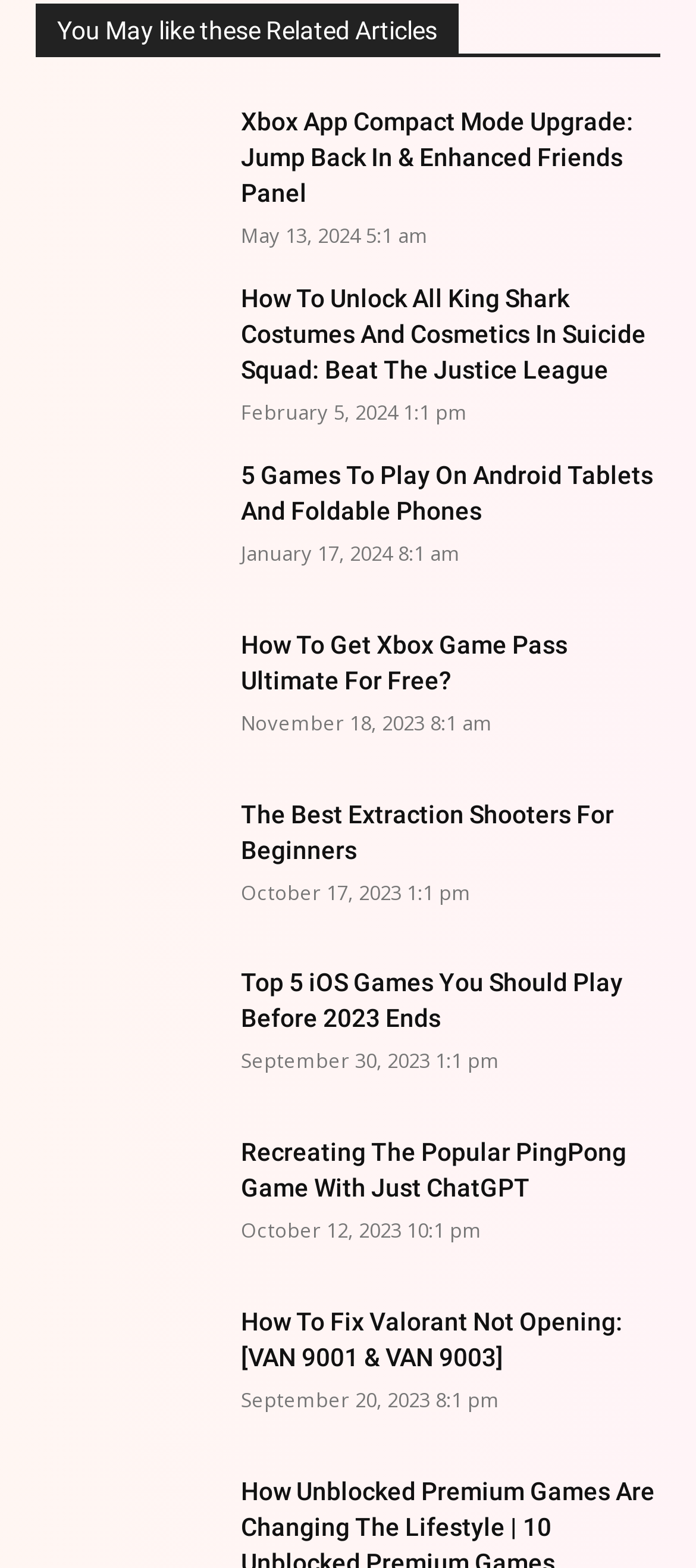How many images are associated with the articles?
Please ensure your answer is as detailed and informative as possible.

I counted the number of image elements on the page, each of which is associated with a separate article. There are 12 image elements in total, indicating that each article has an accompanying image.